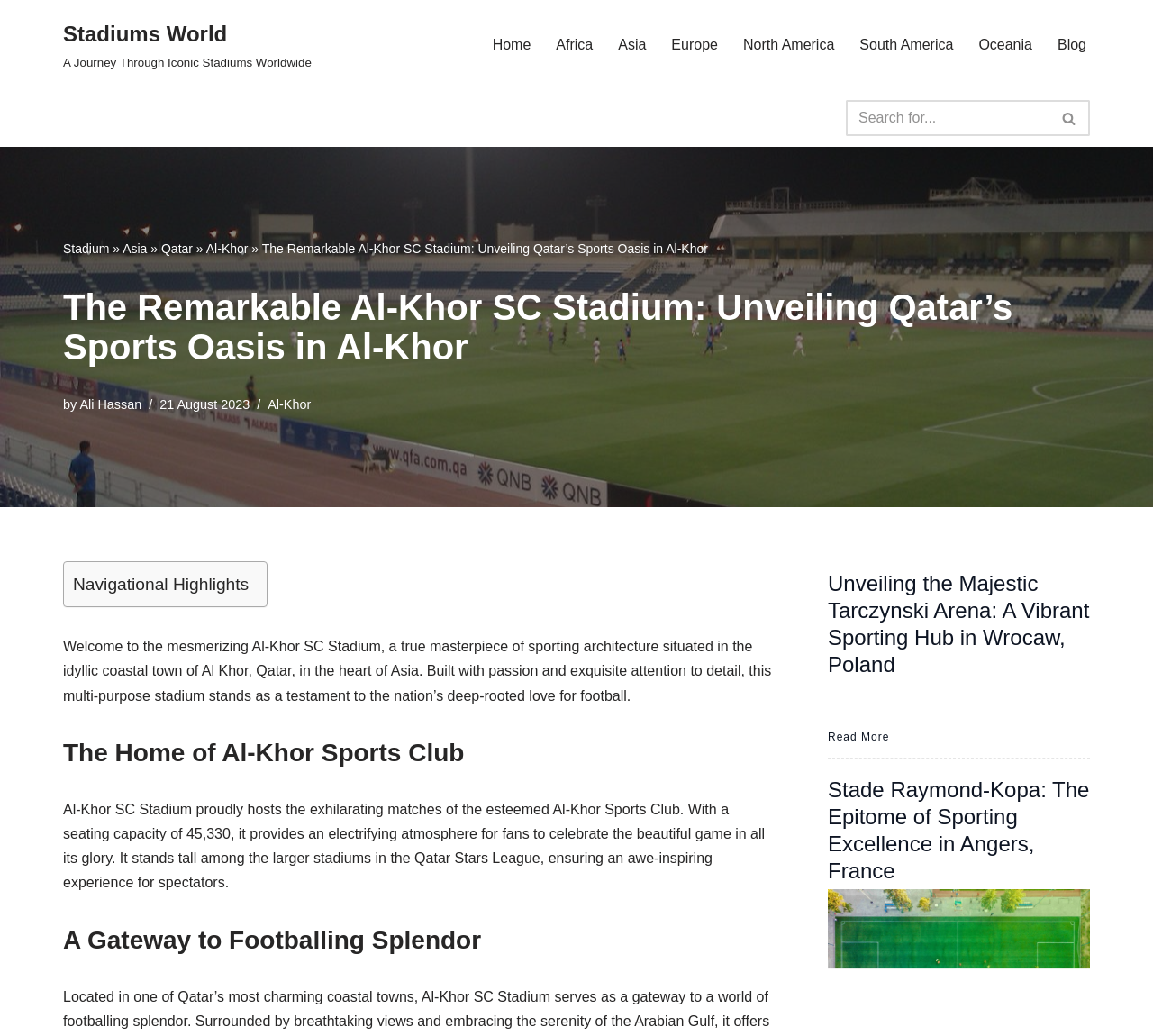Given the element description "parent_node: Search for... aria-label="Search"" in the screenshot, predict the bounding box coordinates of that UI element.

[0.91, 0.097, 0.945, 0.132]